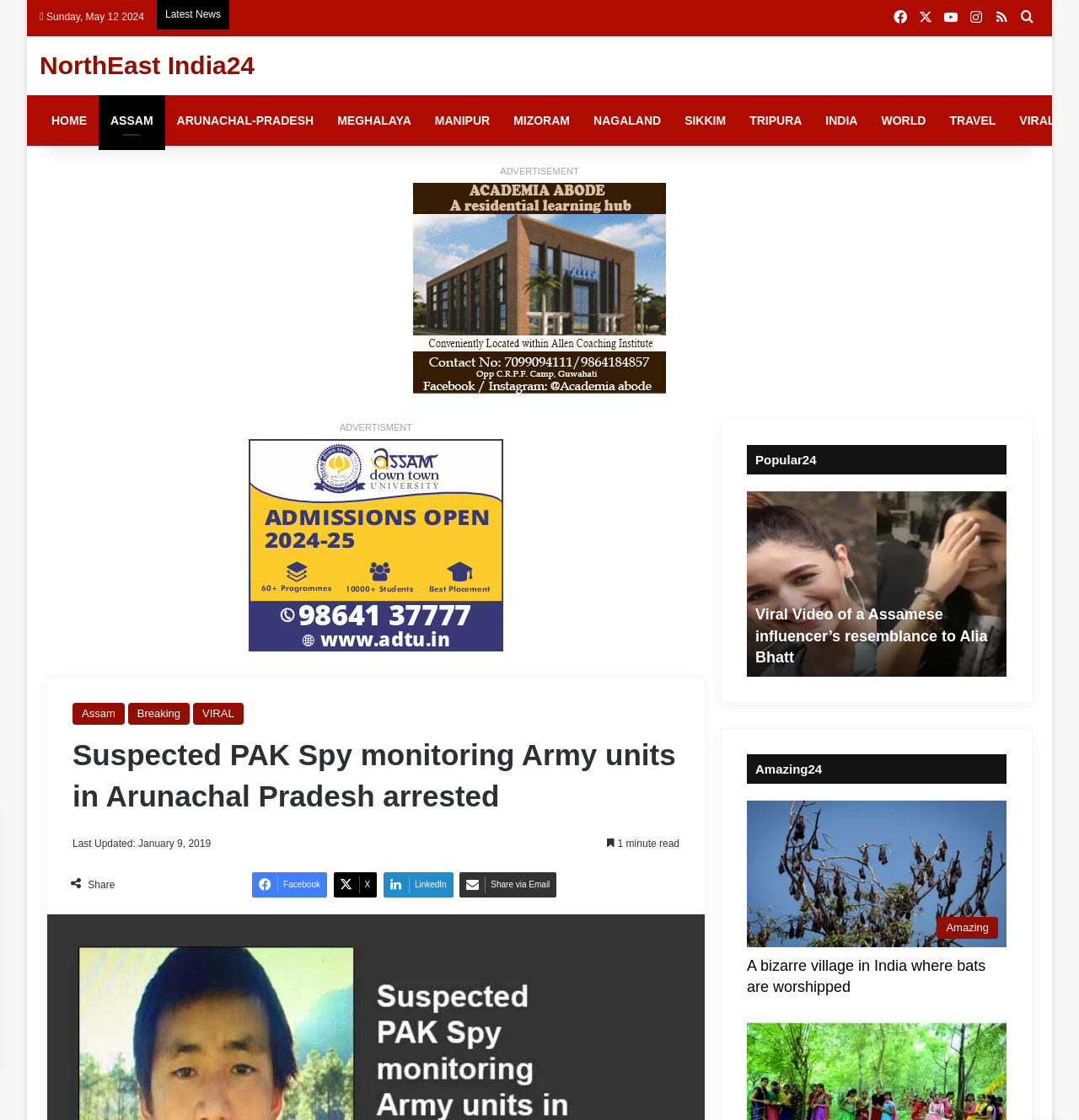Identify the bounding box for the element characterized by the following description: "ADVERTISMENT".

[0.043, 0.374, 0.654, 0.39]